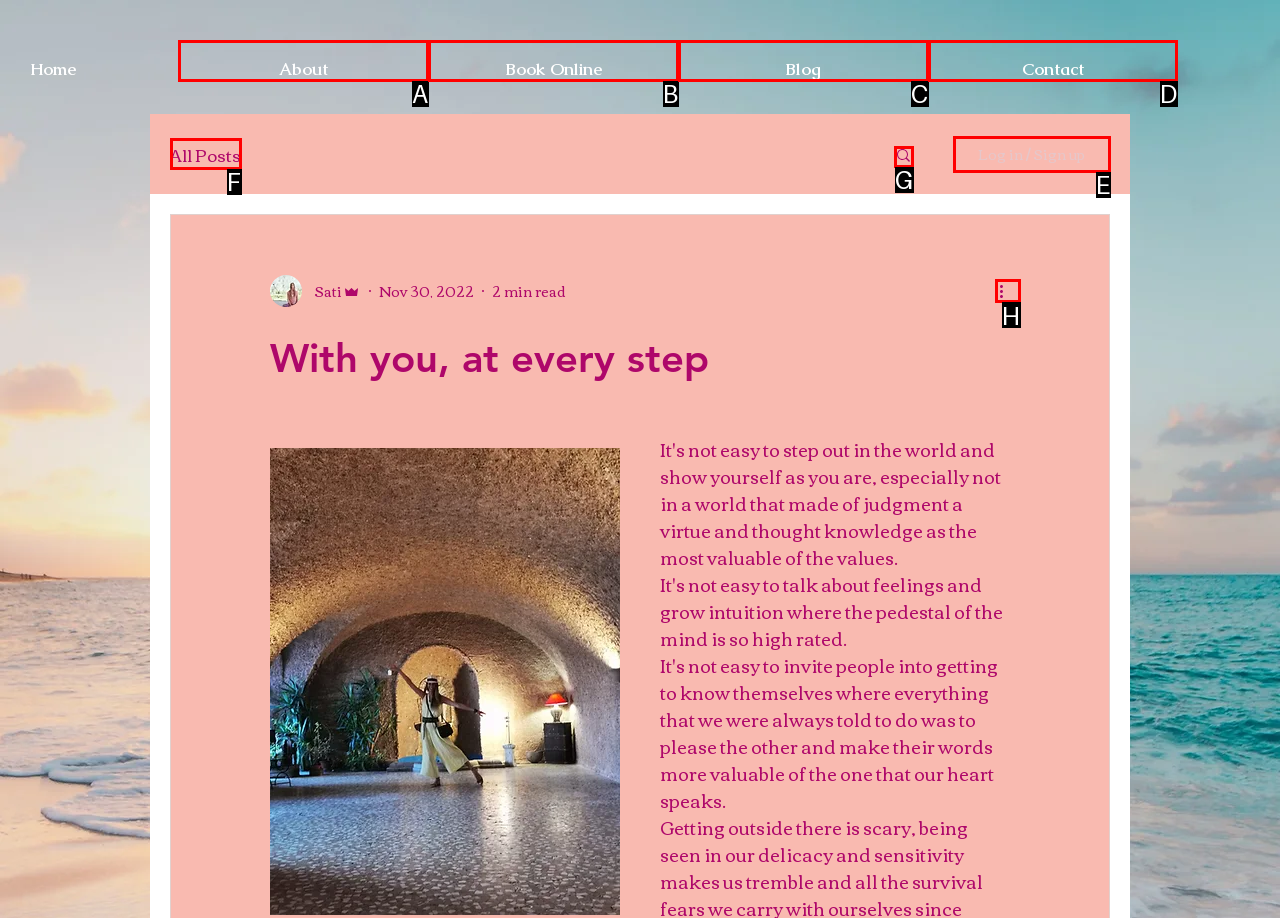To perform the task "View more actions", which UI element's letter should you select? Provide the letter directly.

H